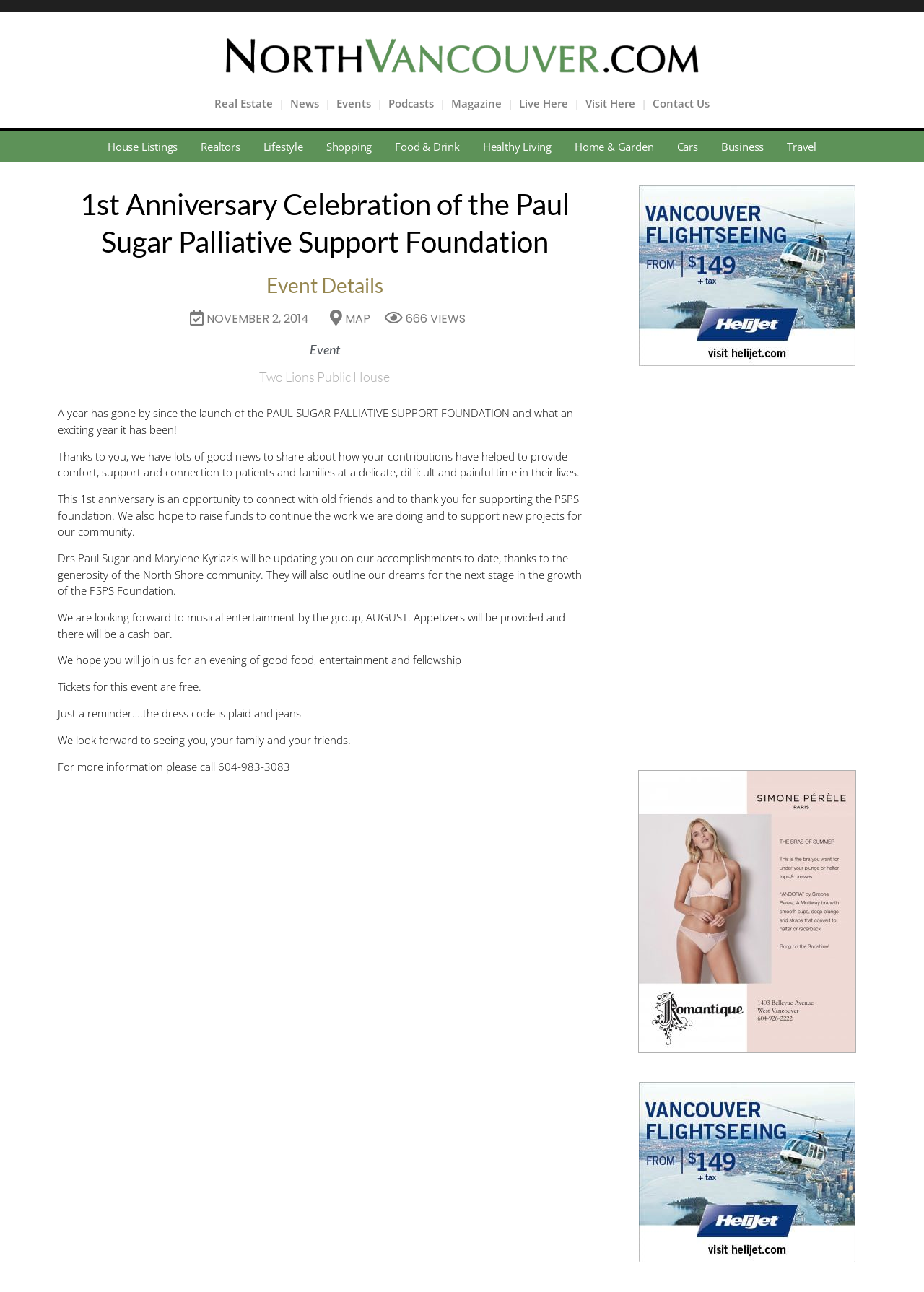Please determine the bounding box coordinates of the element's region to click in order to carry out the following instruction: "Contact via email". The coordinates should be four float numbers between 0 and 1, i.e., [left, top, right, bottom].

None